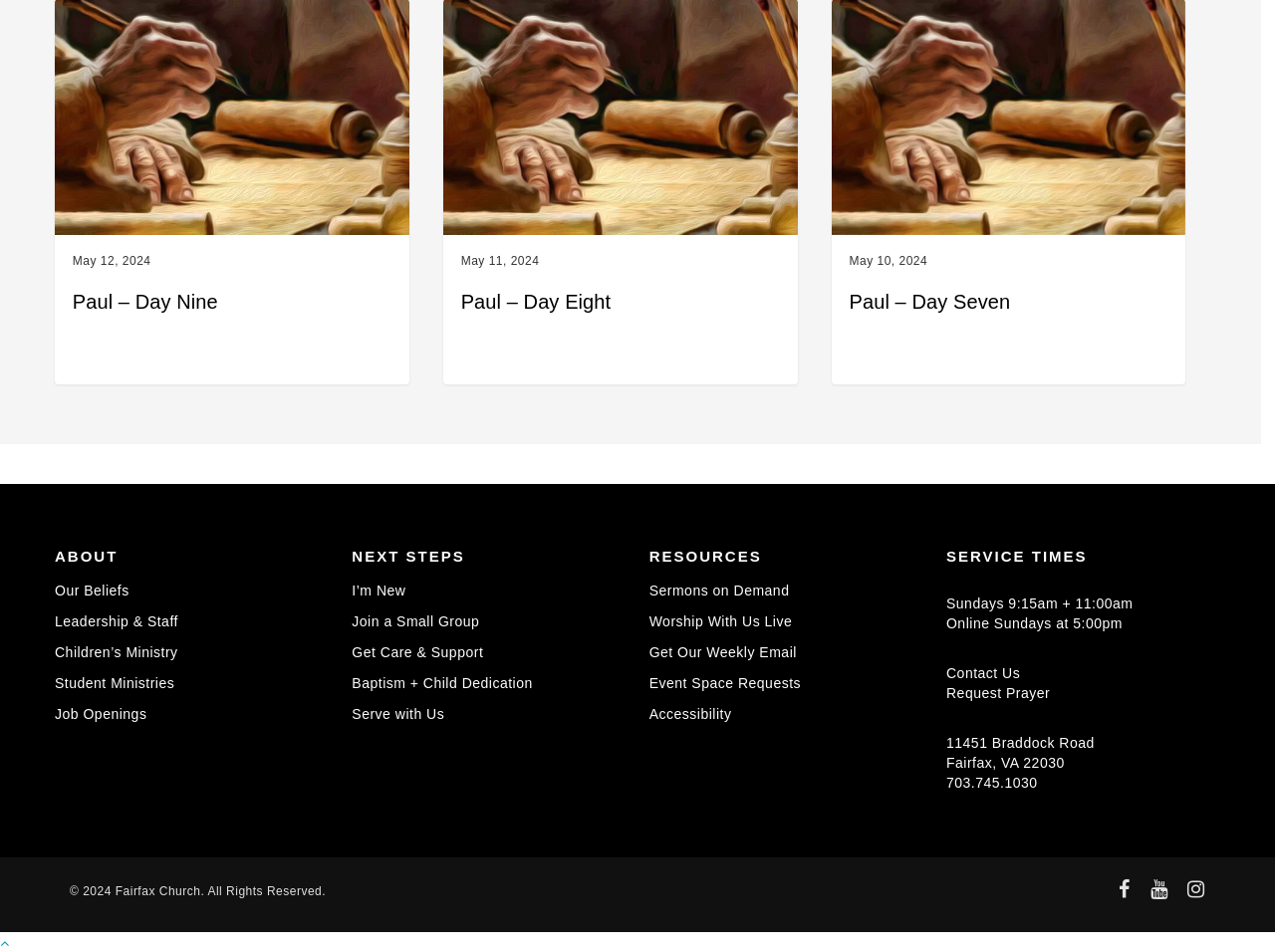Please identify the bounding box coordinates of the area that needs to be clicked to fulfill the following instruction: "View leadership and staff."

[0.043, 0.637, 0.258, 0.668]